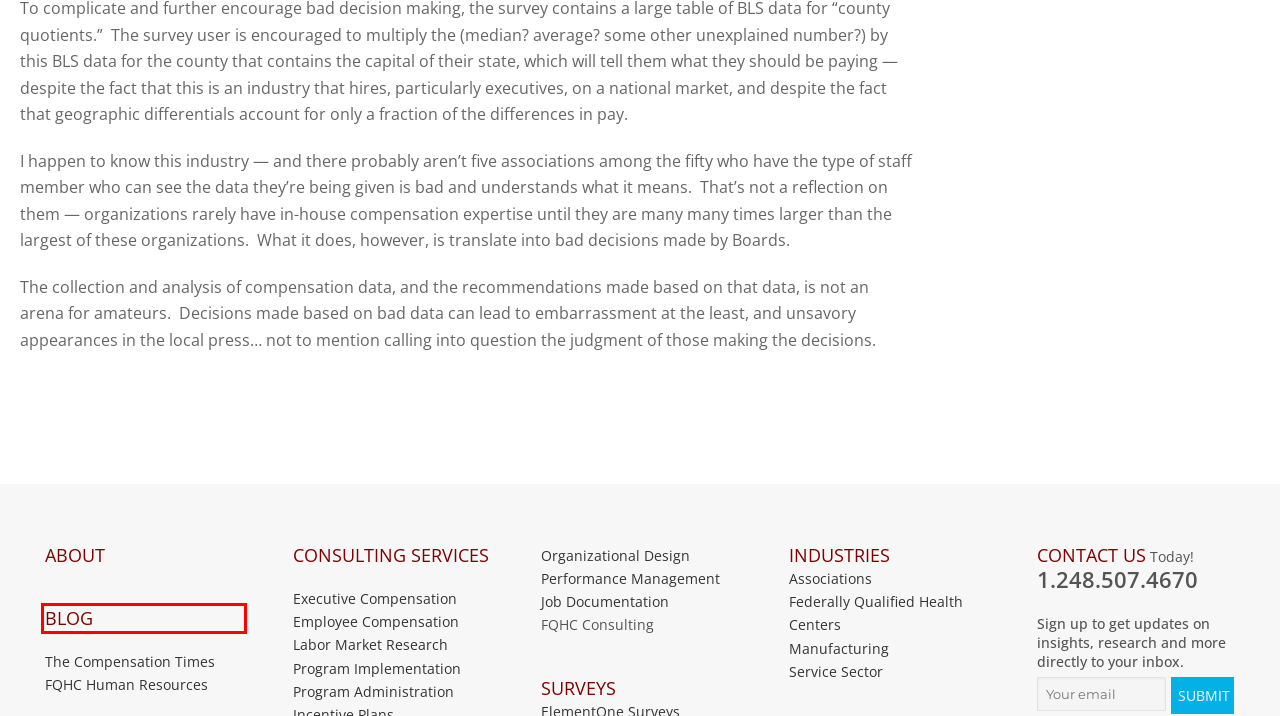Observe the provided screenshot of a webpage that has a red rectangle bounding box. Determine the webpage description that best matches the new webpage after clicking the element inside the red bounding box. Here are the candidates:
A. Staff Compensation - Element One
B. Association and Membership Organizations
C. Organization Design - Element One
D. Performance Management - Element One
E. Service Sector - Element One
F. Labor Market Research - Element One
G. Blog - Element One
H. Federally Qualified Health Centers - Element One

G